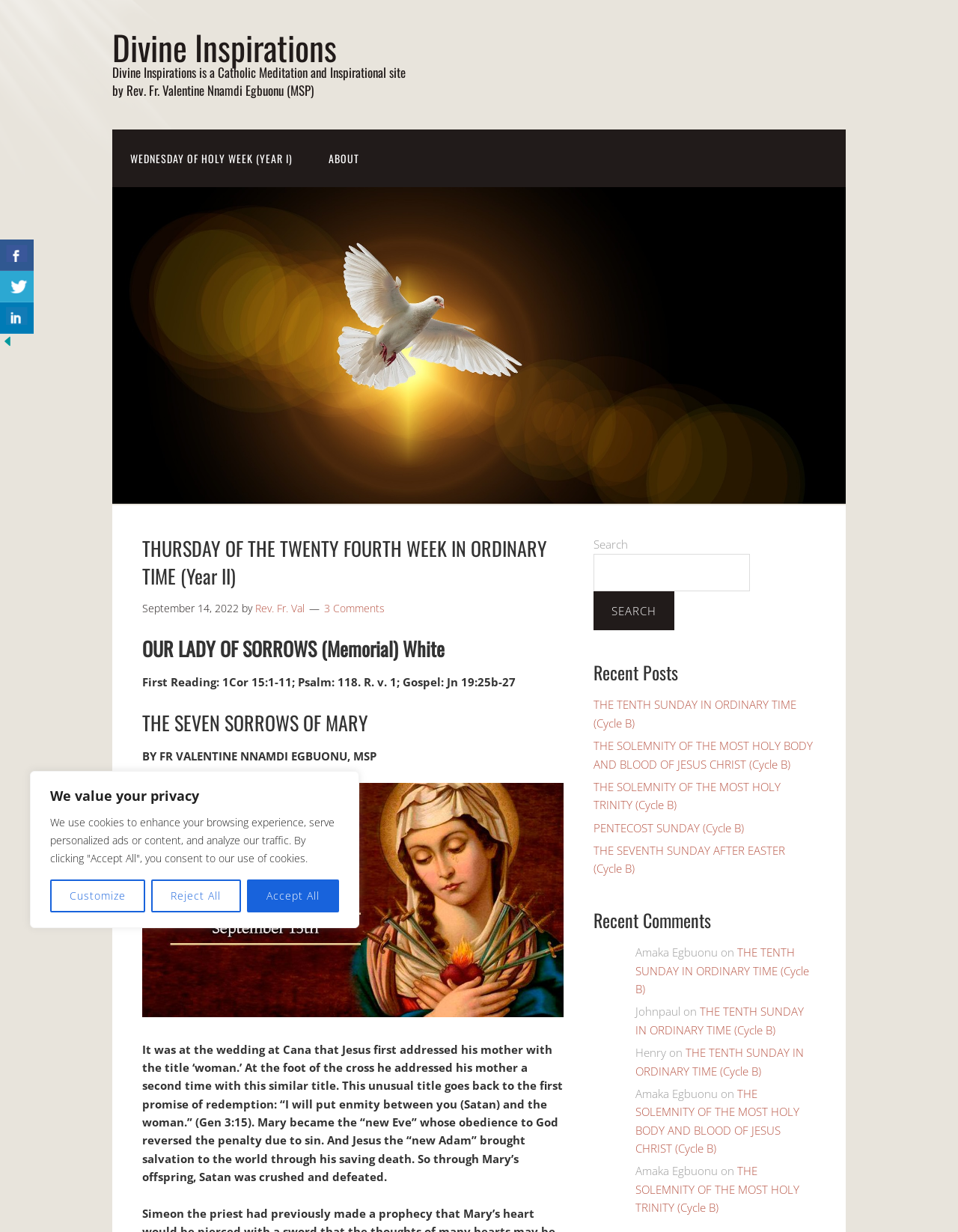Create a detailed description of the webpage's content and layout.

This webpage is a Catholic meditation and inspirational site by Rev. Fr. Valentine Nnamdi Egbuonu (MSP). At the top, there is a heading "Divine Inspirations" with a link to the same title. Below it, there is a subheading that describes the site as a Catholic meditation and inspirational site. 

On the top right, there is a section with buttons to customize, reject, or accept all cookies. Below this section, there is a heading "THURSDAY OF THE TWENTY FOURTH WEEK IN ORDINARY TIME (Year II)" with a time stamp "Wednesday, September 14, 2022, 10:00 am" and the author's name "Rev. Fr. Val". 

The main content of the page is about "OUR LADY OF SORROWS (Memorial) White" with a first reading, psalm, and gospel. There is also a heading "THE SEVEN SORROWS OF MARY" by FR VALENTINE NNAMDI EGBUONU, MSP, followed by a descriptive text about the title. An image of "Our Lady of Sorrows" is placed below the text.

On the right side of the page, there is a search bar with a button to search. Below the search bar, there is a section titled "Recent Posts" with links to several posts, including "THE TENTH SUNDAY IN ORDINARY TIME (Cycle B)", "THE SOLEMNITY OF THE MOST HOLY BODY AND BLOOD OF JESUS CHRIST (Cycle B)", and more. 

Further down, there is a section titled "Recent Comments" with comments from users, including Amaka Egbuonu, Johnpaul, and Henry, each with a link to a post. At the bottom of the page, there are social media buttons to share the content with friends on Facebook, Twitter, and LinkedIn.